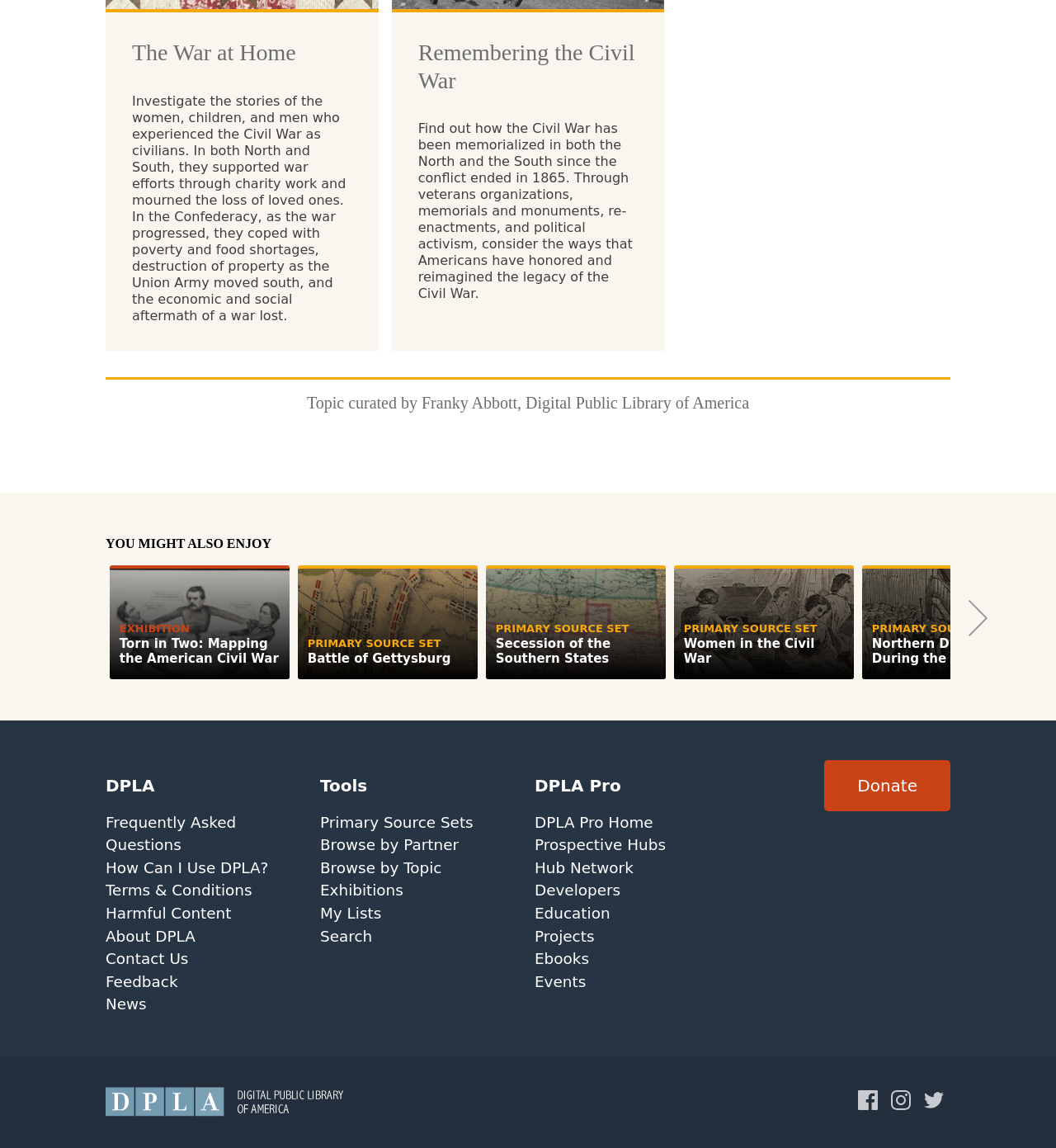Determine the bounding box for the UI element as described: "Primary Source SetBattle of Gettysburg". The coordinates should be represented as four float numbers between 0 and 1, formatted as [left, top, right, bottom].

[0.282, 0.492, 0.453, 0.591]